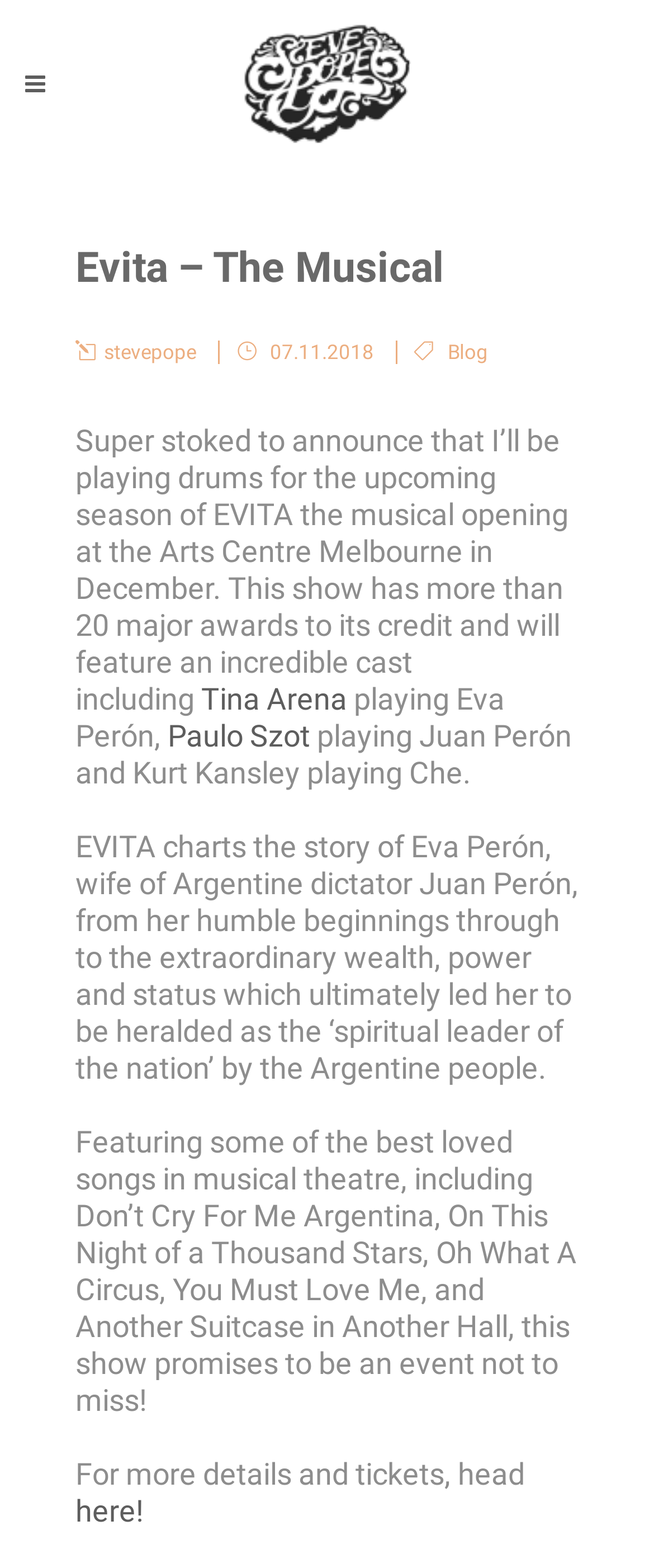What is the date mentioned in the webpage?
Based on the image, answer the question with as much detail as possible.

The date can be found in the static text element '07.11.2018' which is located near the top of the webpage.